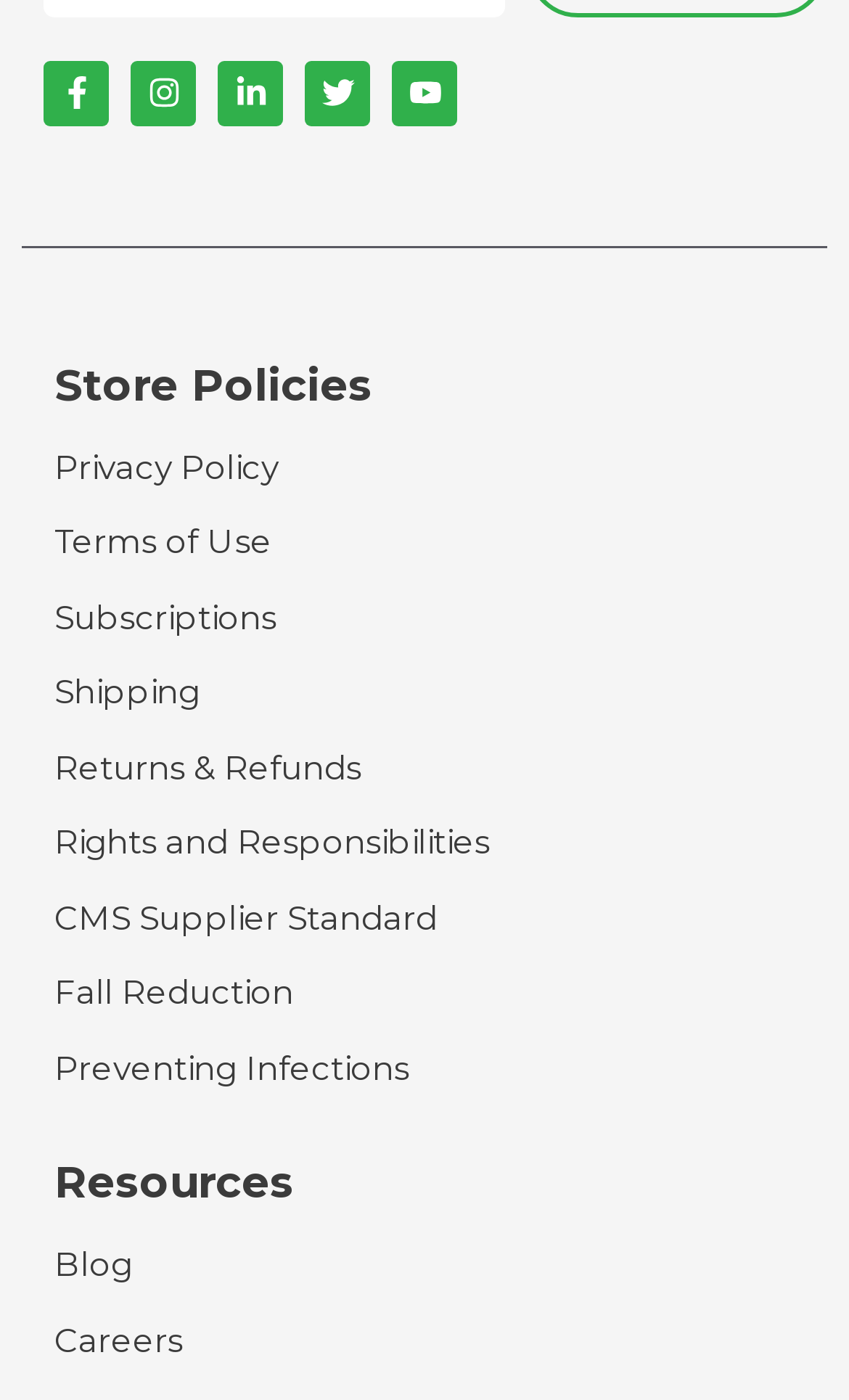Using the format (top-left x, top-left y, bottom-right x, bottom-right y), provide the bounding box coordinates for the described UI element. All values should be floating point numbers between 0 and 1: Linkedin-in

[0.256, 0.043, 0.333, 0.09]